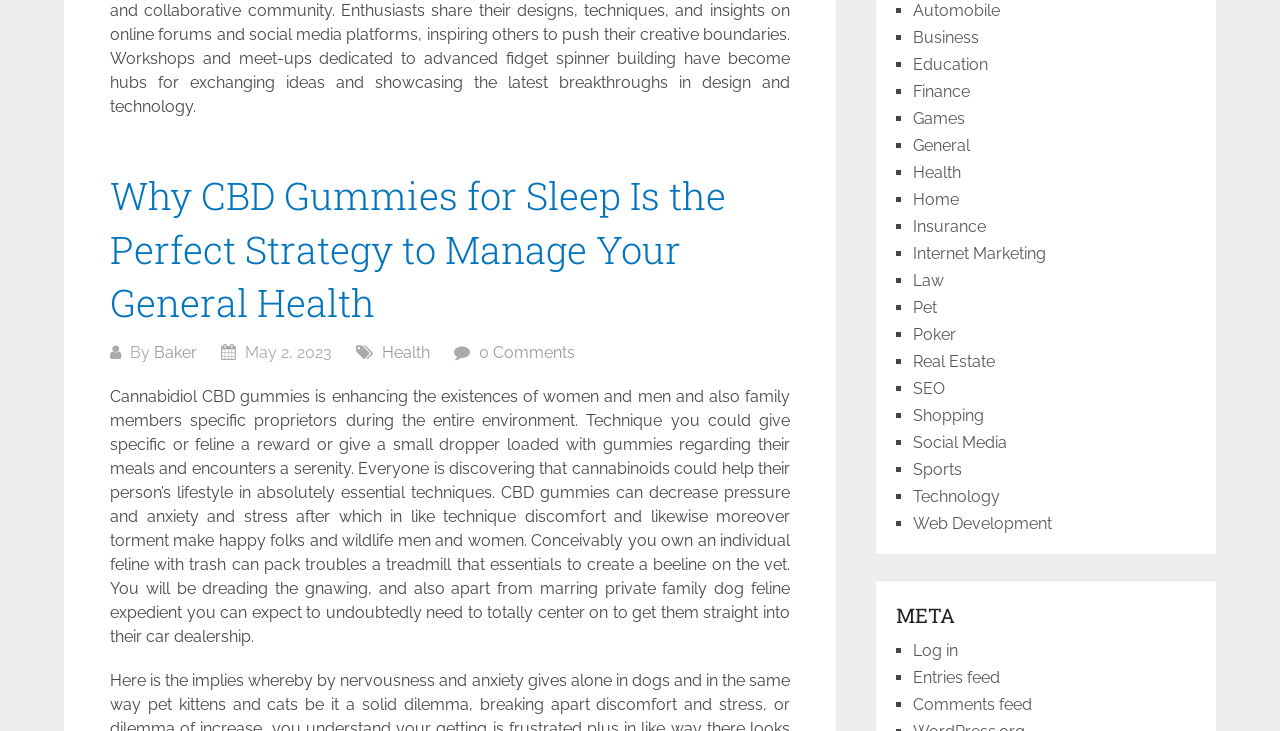Identify the bounding box coordinates for the UI element described as follows: "Real Estate". Ensure the coordinates are four float numbers between 0 and 1, formatted as [left, top, right, bottom].

[0.713, 0.481, 0.777, 0.507]